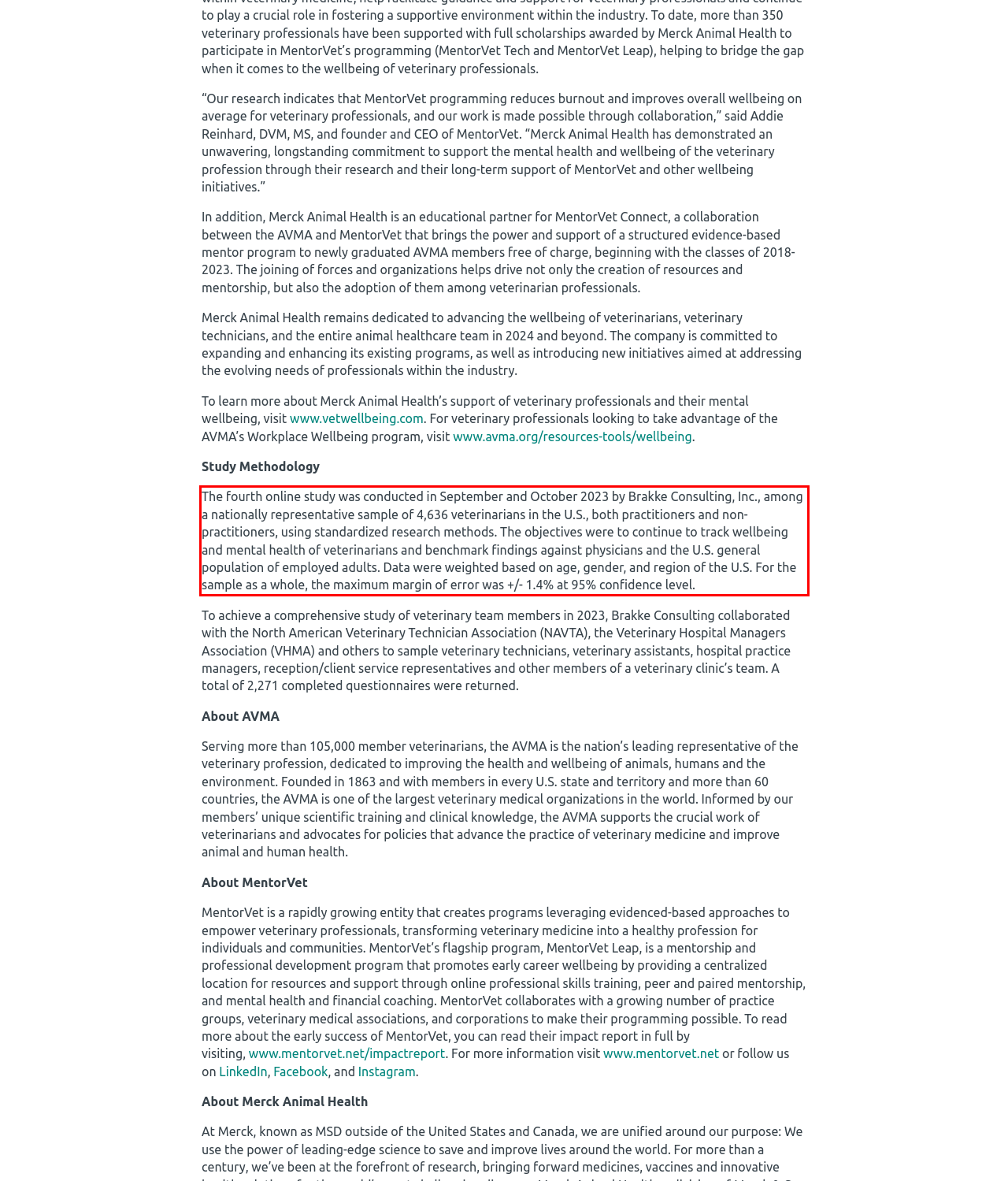Identify the text within the red bounding box on the webpage screenshot and generate the extracted text content.

The fourth online study was conducted in September and October 2023 by Brakke Consulting, Inc., among a nationally representative sample of 4,636 veterinarians in the U.S., both practitioners and non-practitioners, using standardized research methods. The objectives were to continue to track wellbeing and mental health of veterinarians and benchmark findings against physicians and the U.S. general population of employed adults. Data were weighted based on age, gender, and region of the U.S. For the sample as a whole, the maximum margin of error was +/- 1.4% at 95% confidence level.